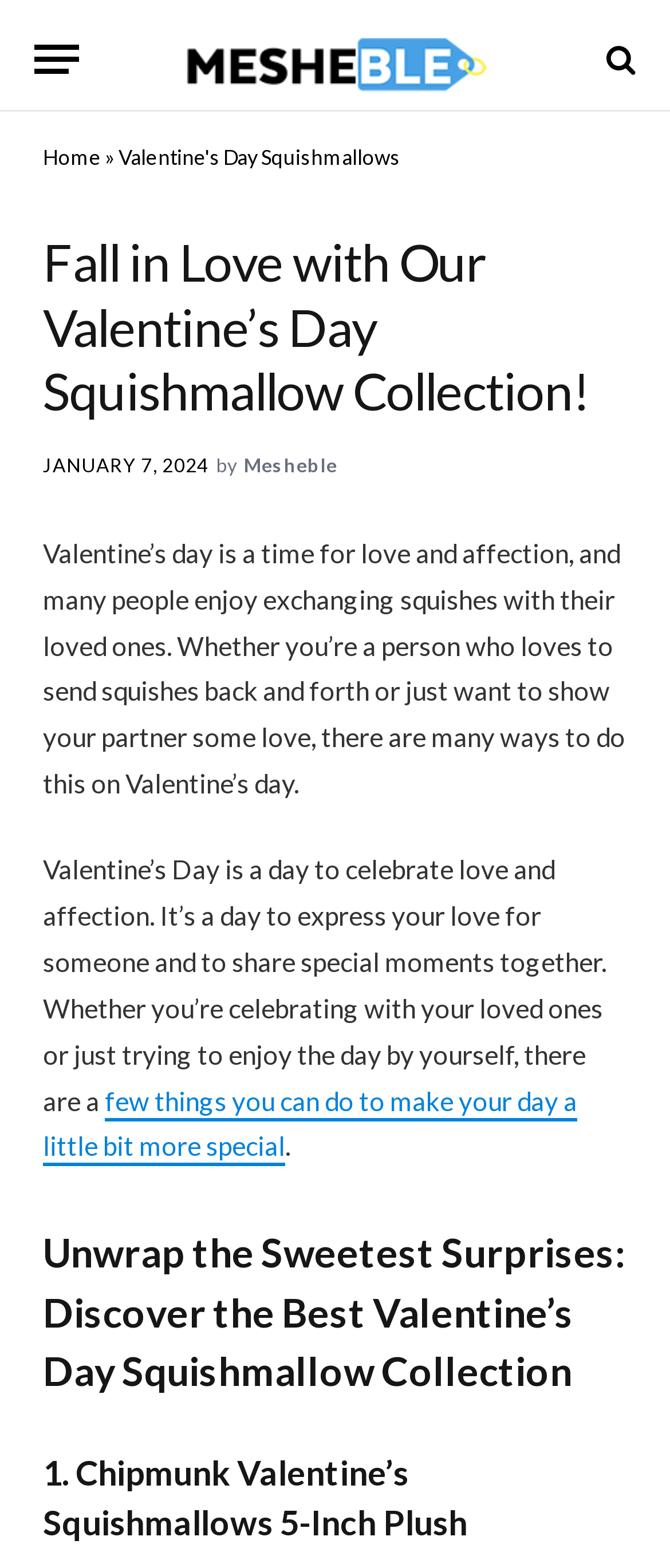What is the occasion celebrated on February 14th?
Please respond to the question with as much detail as possible.

Based on the webpage content, specifically the text 'Valentine’s day is a time for love and affection, and many people enjoy exchanging squishes with their loved ones.', it is clear that the occasion being referred to is Valentine's Day, which is celebrated on February 14th.